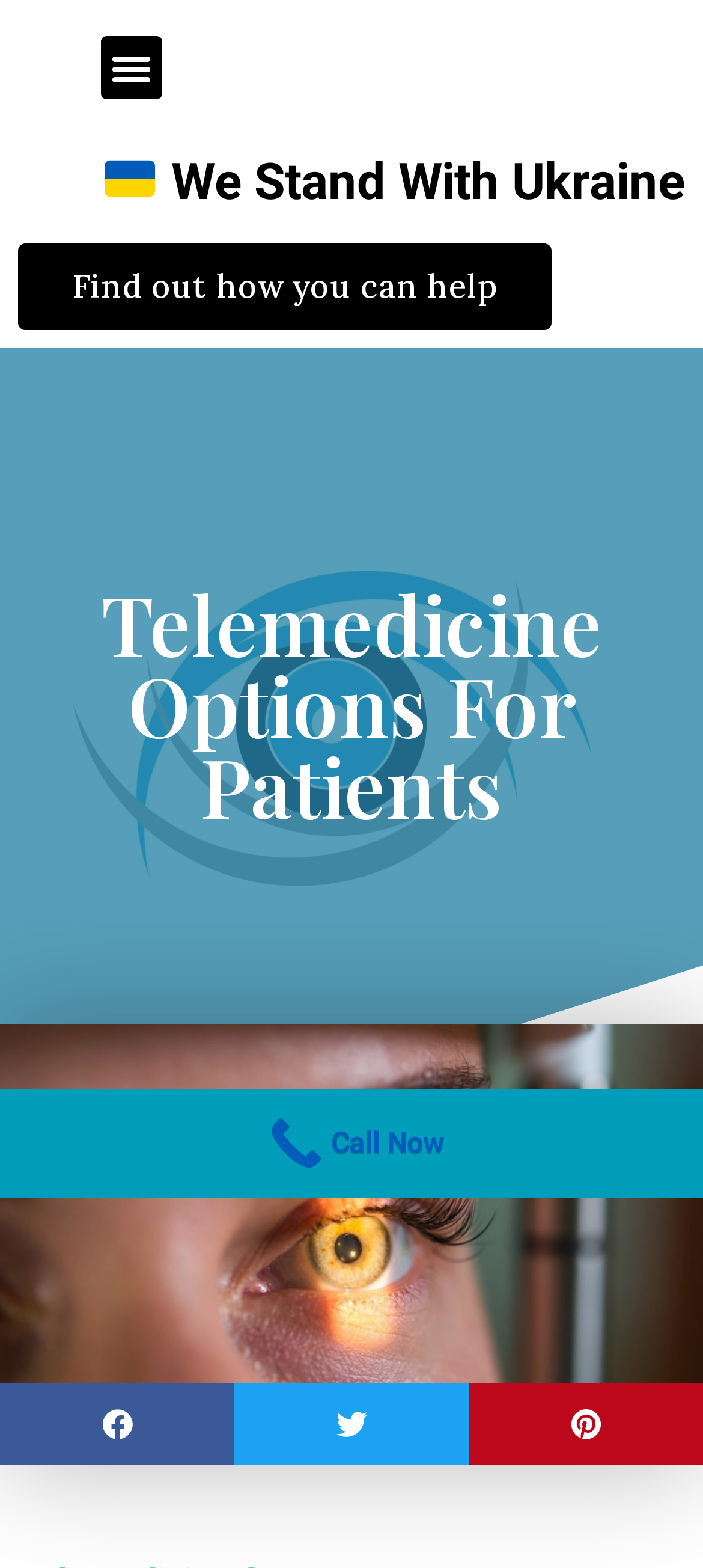How many social media sharing options are available?
Examine the image and give a concise answer in one word or a short phrase.

3